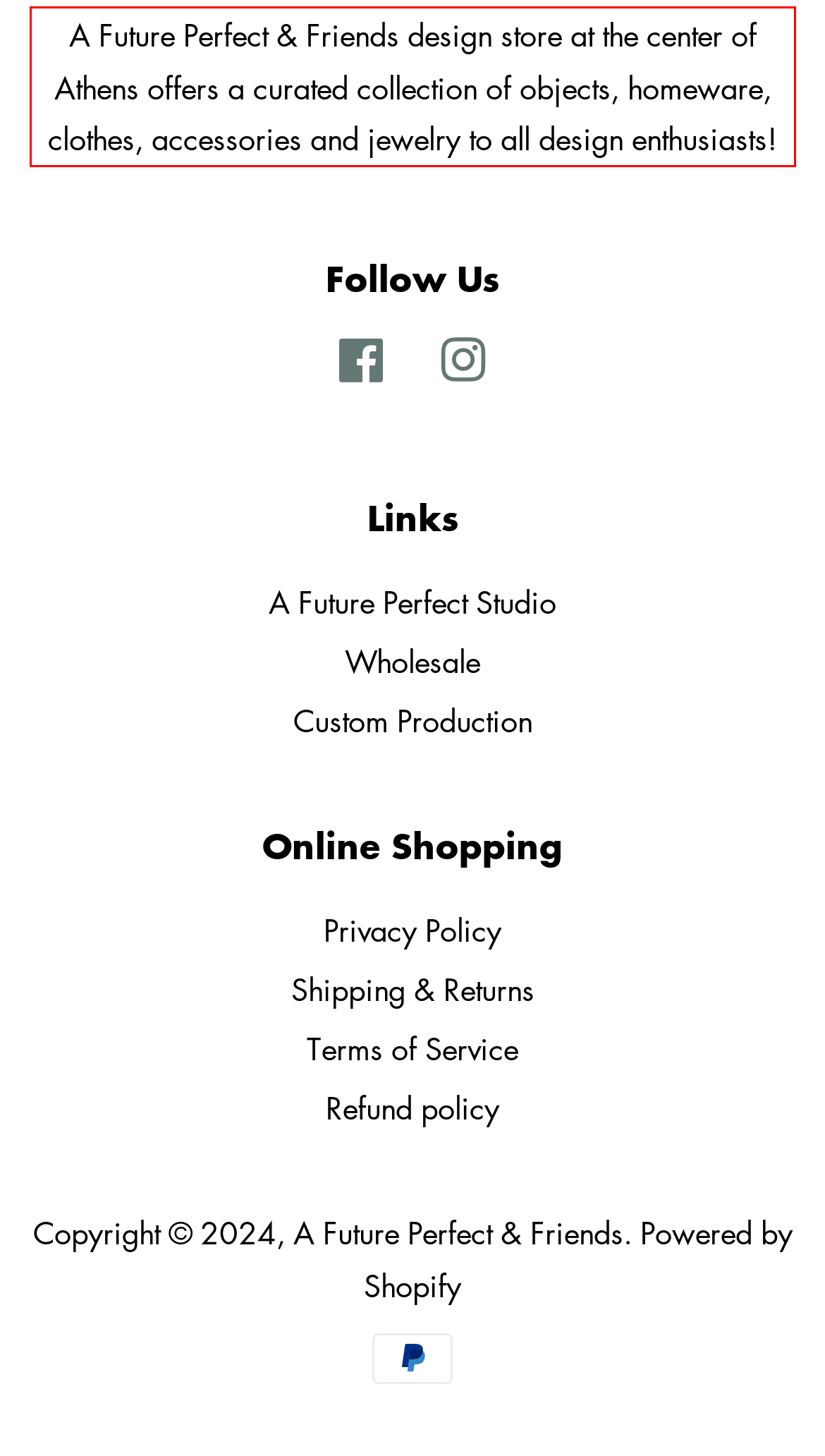From the given screenshot of a webpage, identify the red bounding box and extract the text content within it.

A Future Perfect & Friends design store at the center of Athens offers a curated collection of objects, homeware, clothes, accessories and jewelry to all design enthusiasts!